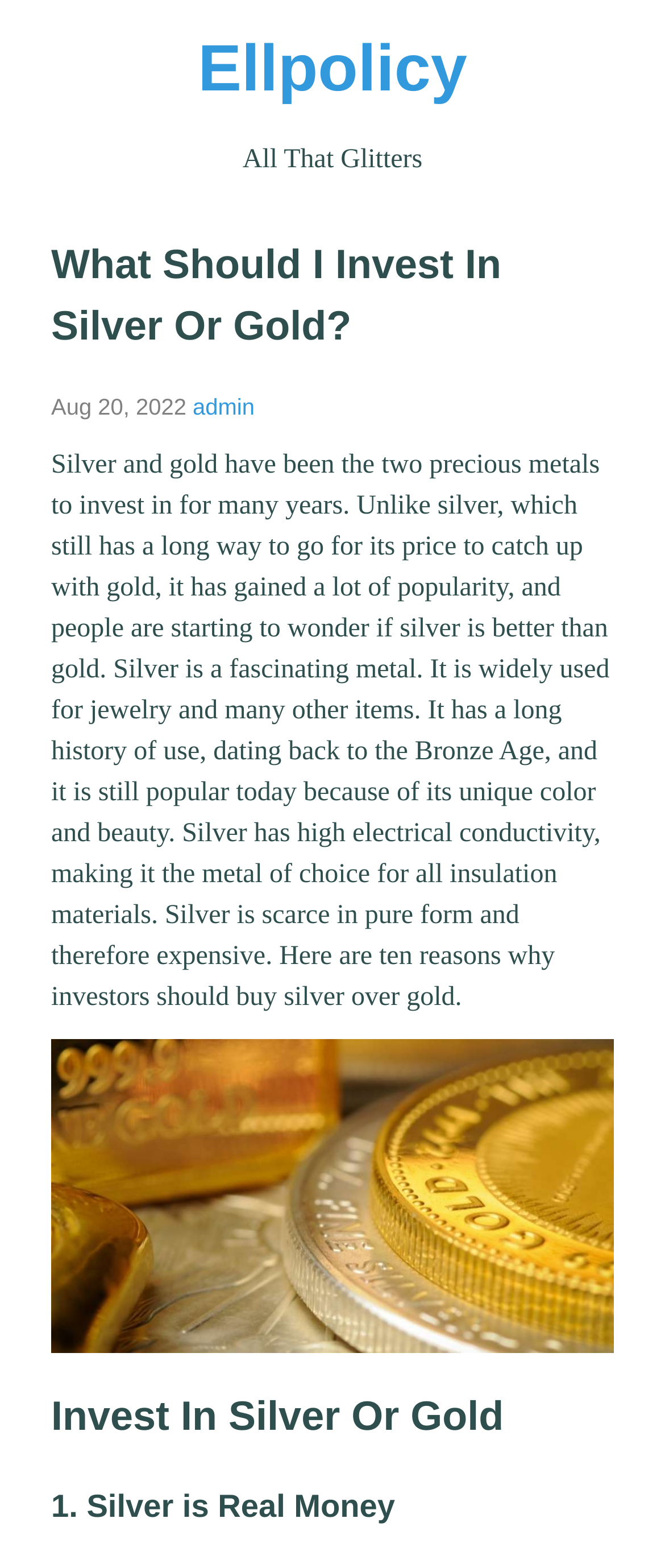What is silver used for?
Refer to the screenshot and respond with a concise word or phrase.

Jewelry and insulation materials